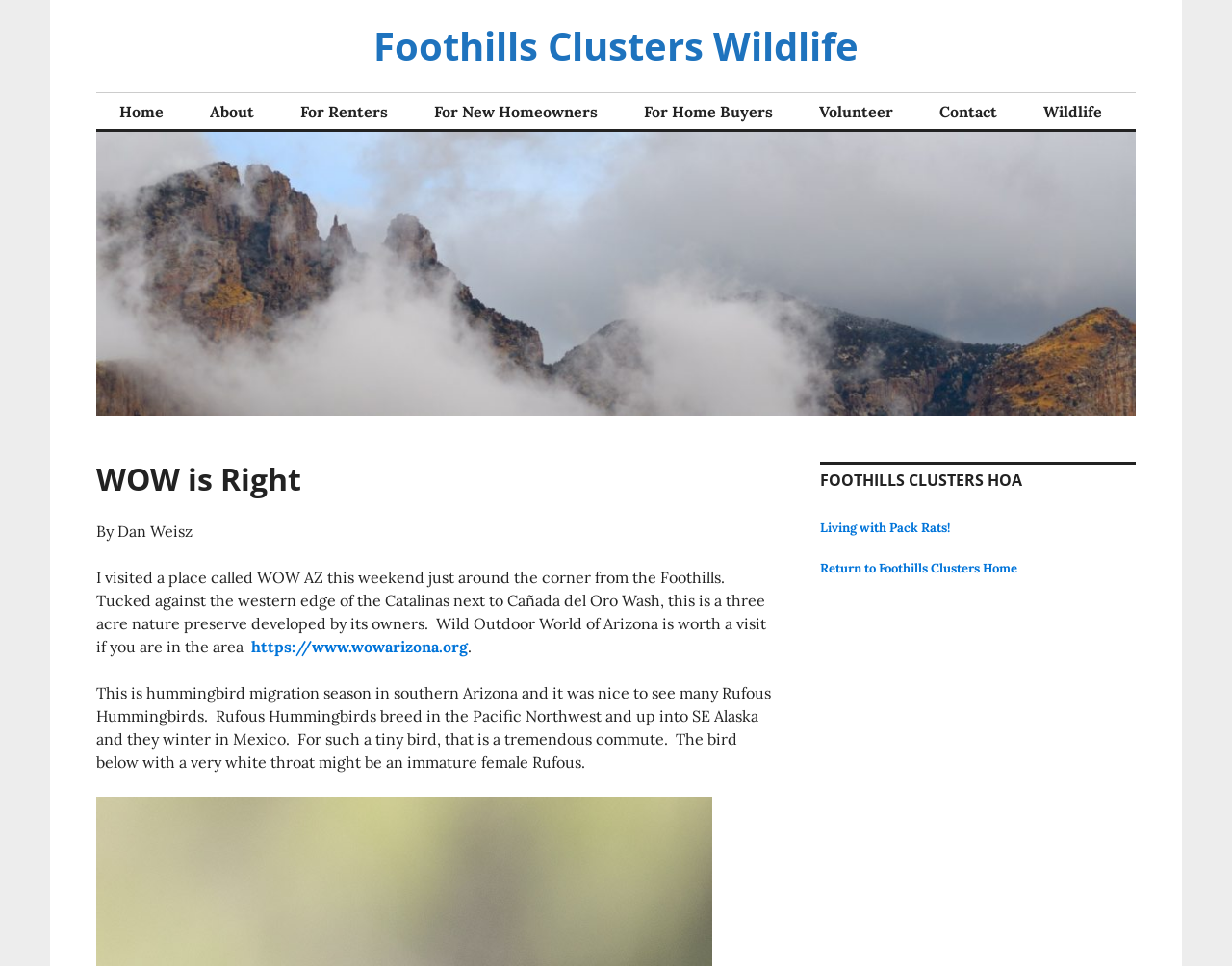Please give a concise answer to this question using a single word or phrase: 
What is the author's name mentioned in the article?

Dan Weisz